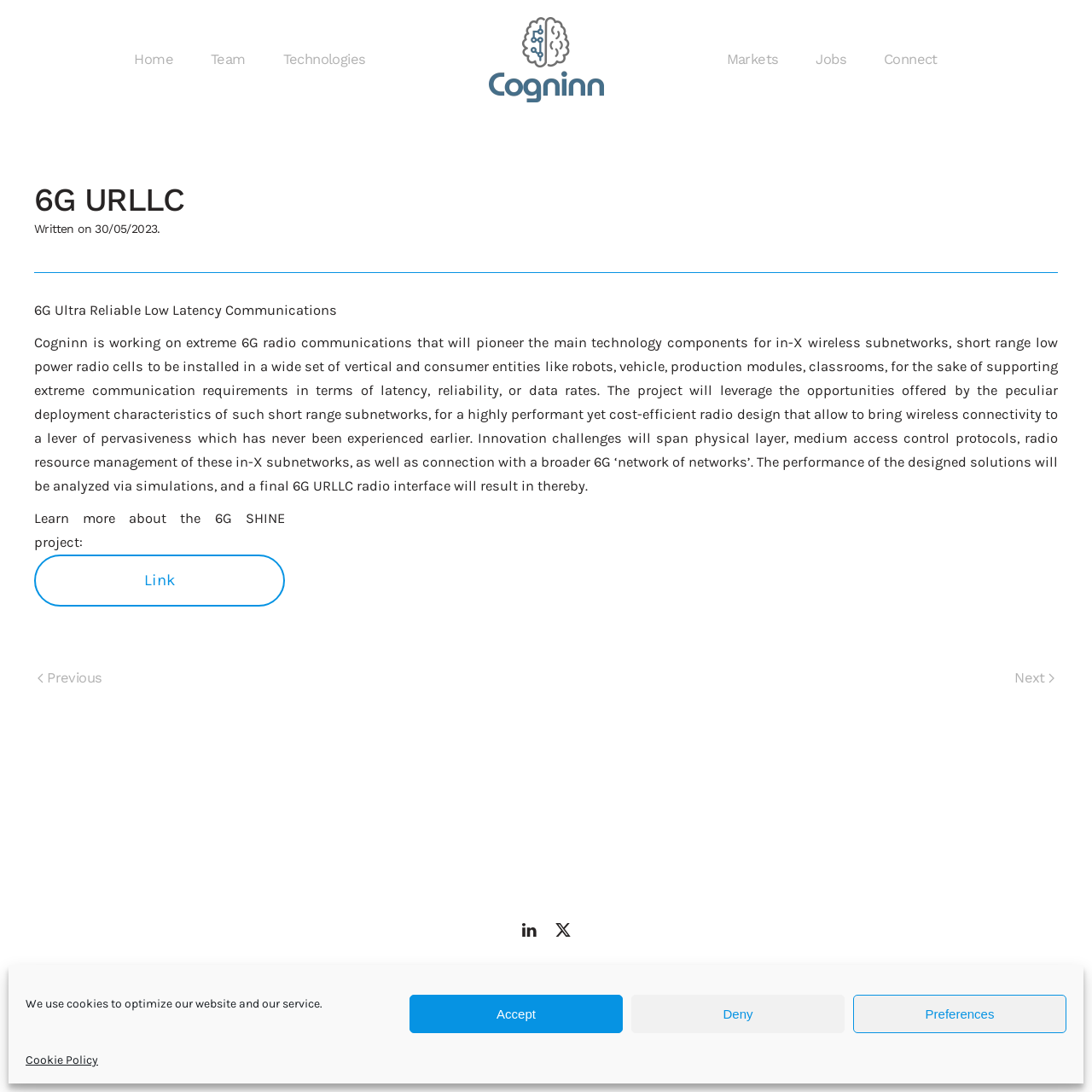What is the purpose of the 'Back to top' button?
Please utilize the information in the image to give a detailed response to the question.

I inferred the purpose of the 'Back to top' button by its location at the bottom of the webpage and its icon, which suggests that it allows users to quickly scroll back to the top of the webpage.